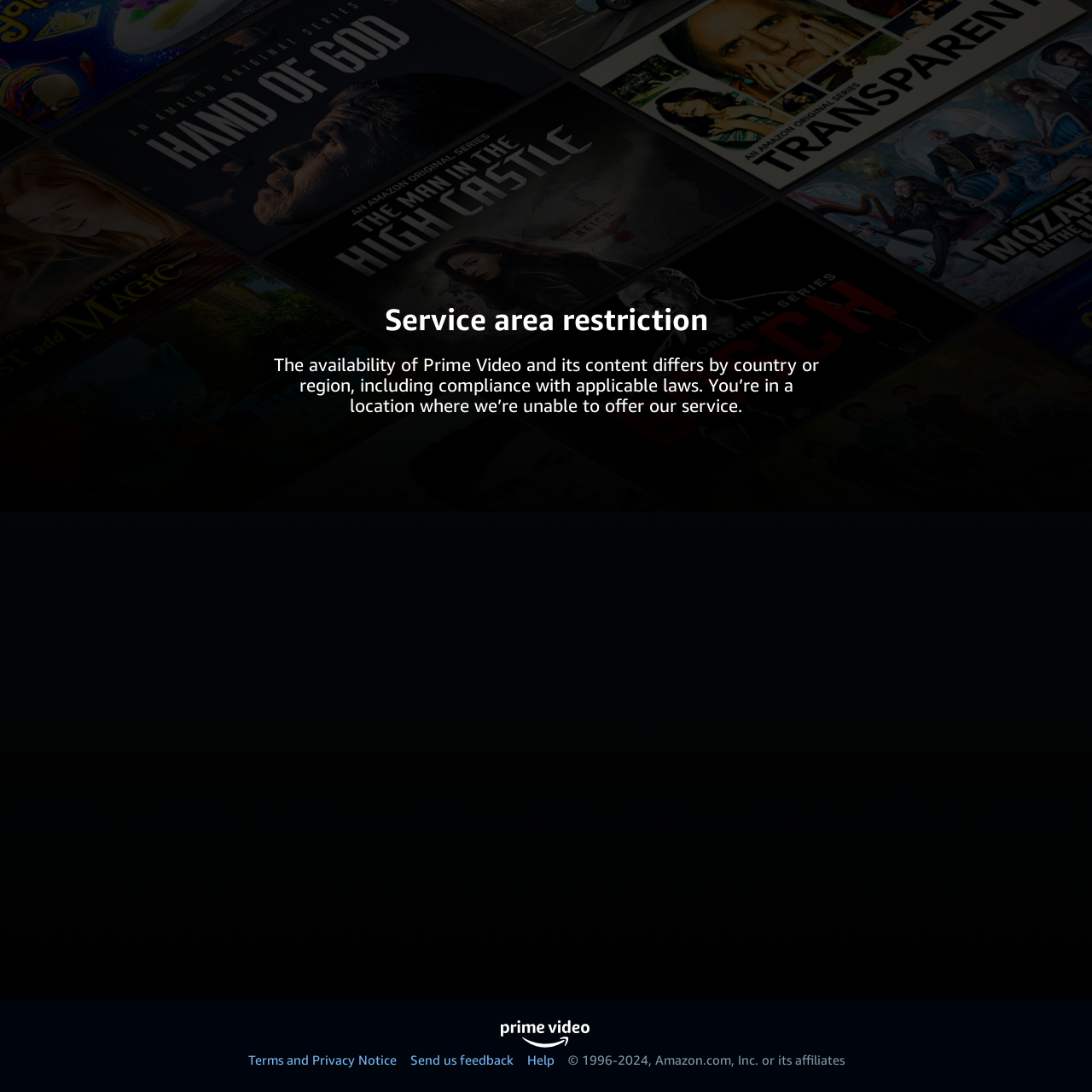What is the service area restriction of Prime Video?
We need a detailed and exhaustive answer to the question. Please elaborate.

Based on the StaticText element 'The availability of Prime Video and its content differs by country or region, including compliance with applicable laws.', it can be inferred that the service area restriction of Prime Video is based on the country or region.